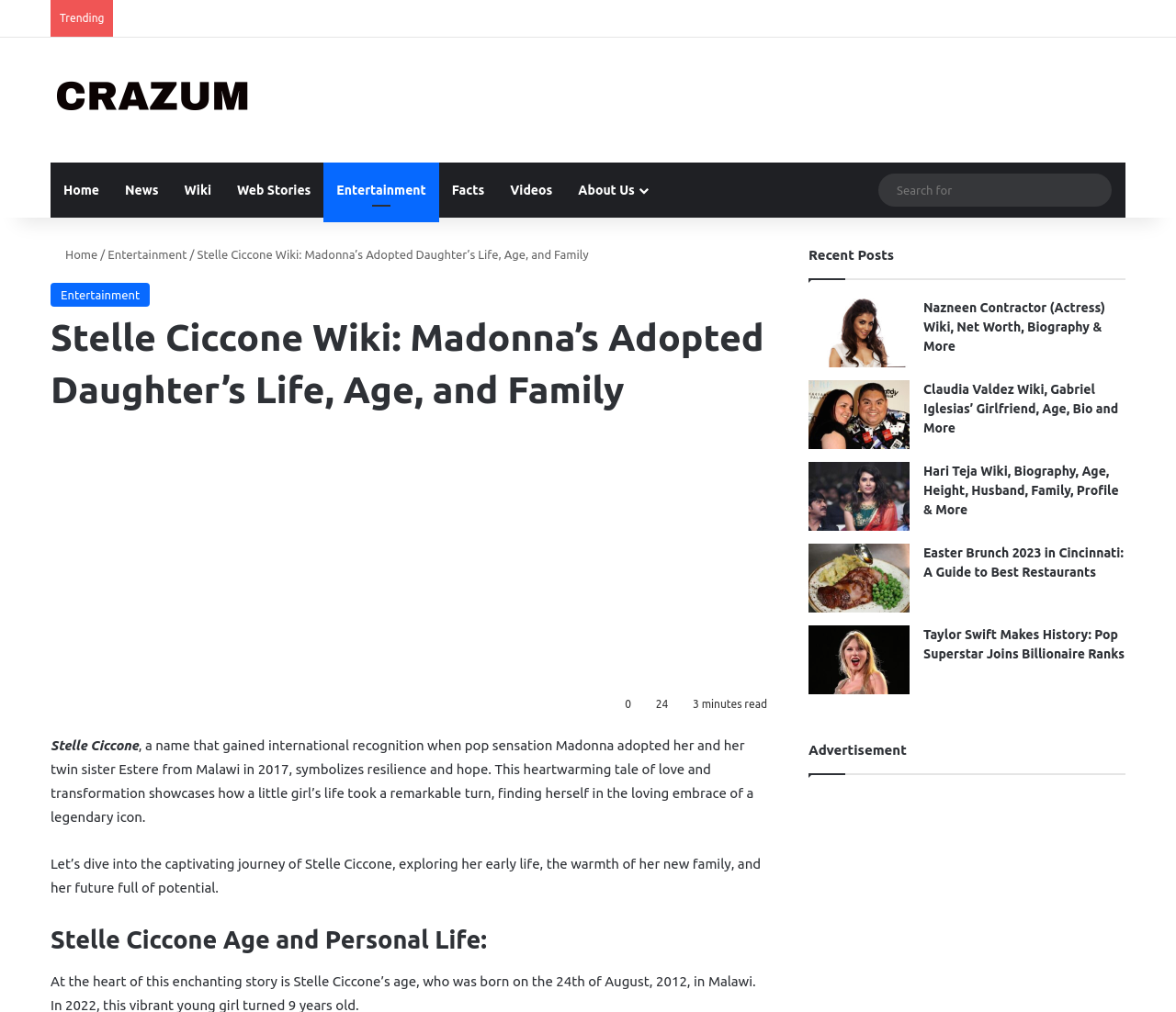Please give the bounding box coordinates of the area that should be clicked to fulfill the following instruction: "Click on the 'Home' link". The coordinates should be in the format of four float numbers from 0 to 1, i.e., [left, top, right, bottom].

[0.043, 0.161, 0.095, 0.215]